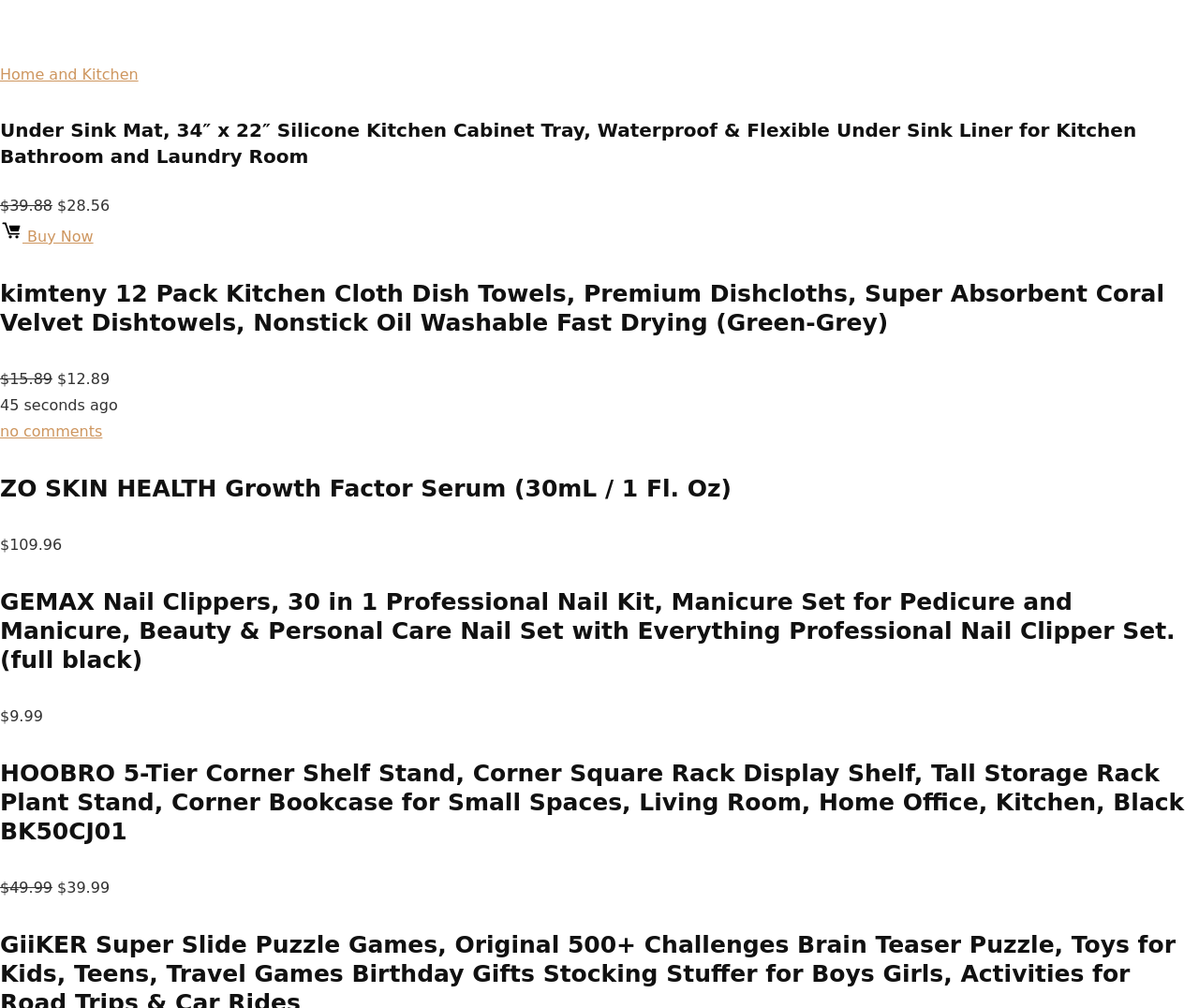Examine the image and give a thorough answer to the following question:
What is the price of the Under Sink Mat?

The price of the Under Sink Mat can be found in the section where the product is described, which is located near the top of the webpage. The price is displayed in a static text element with a bounding box coordinate of [0.048, 0.195, 0.091, 0.213].